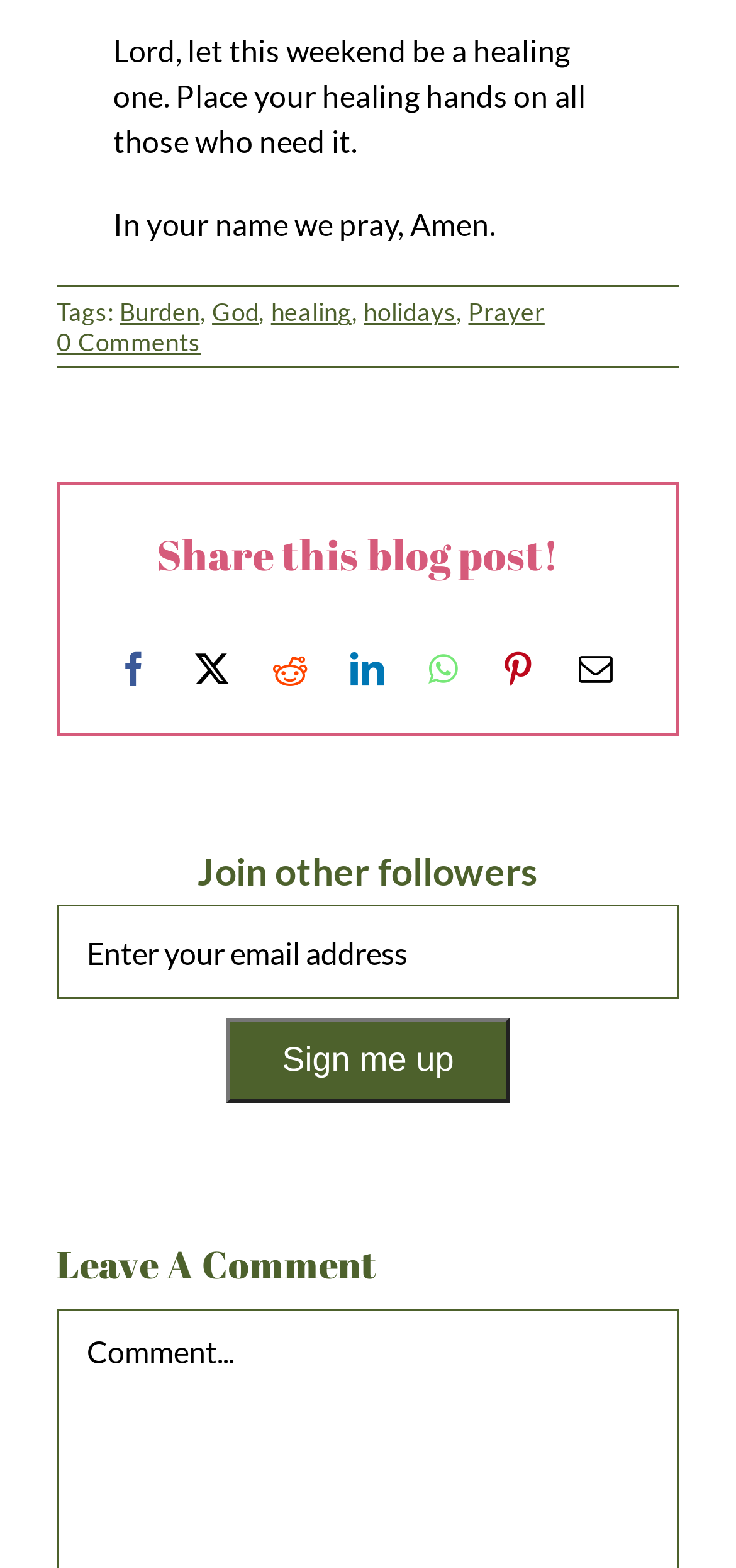Respond concisely with one word or phrase to the following query:
What is the section below the social media sharing links?

Leave A Comment